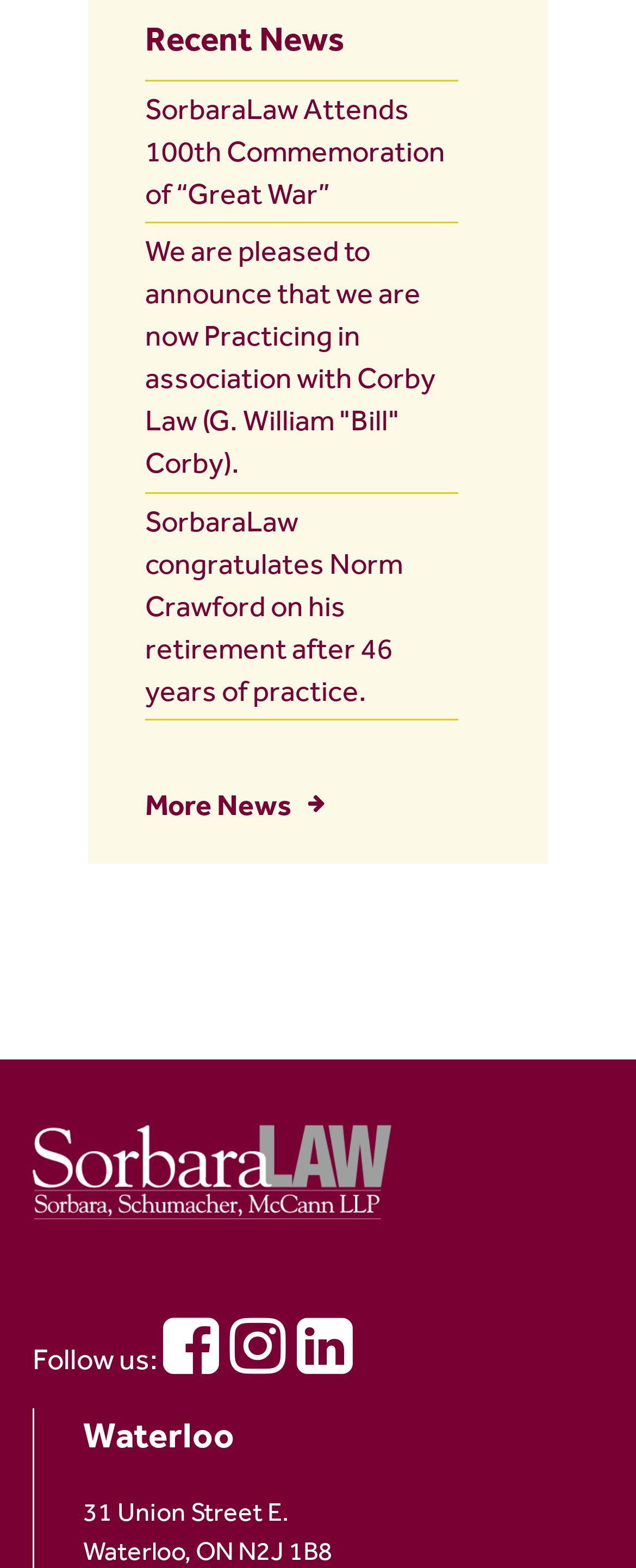Please determine the bounding box coordinates for the element that should be clicked to follow these instructions: "Click on 'Recent News'".

[0.228, 0.009, 0.772, 0.051]